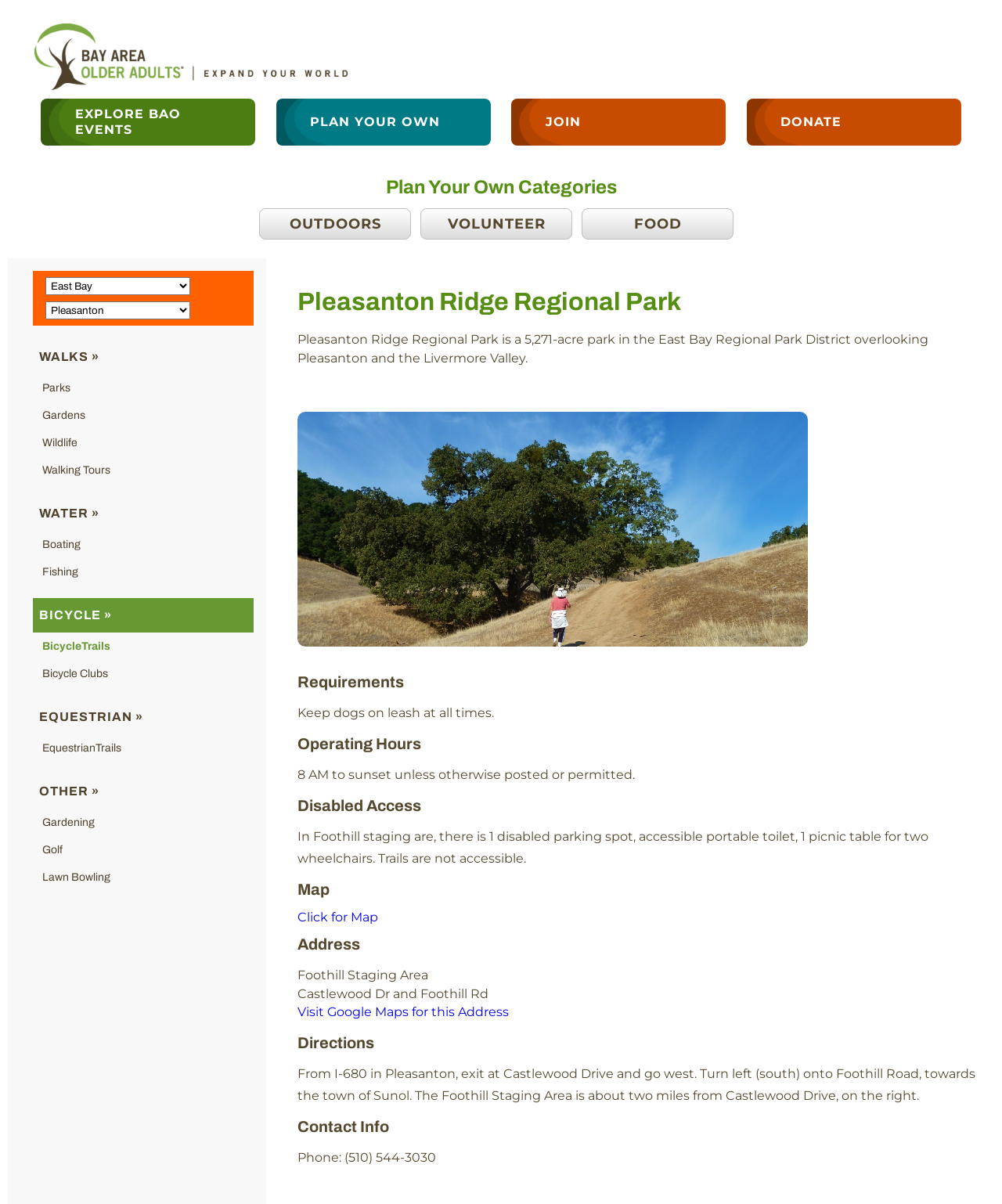Determine and generate the text content of the webpage's headline.

Pleasanton Ridge Regional Park